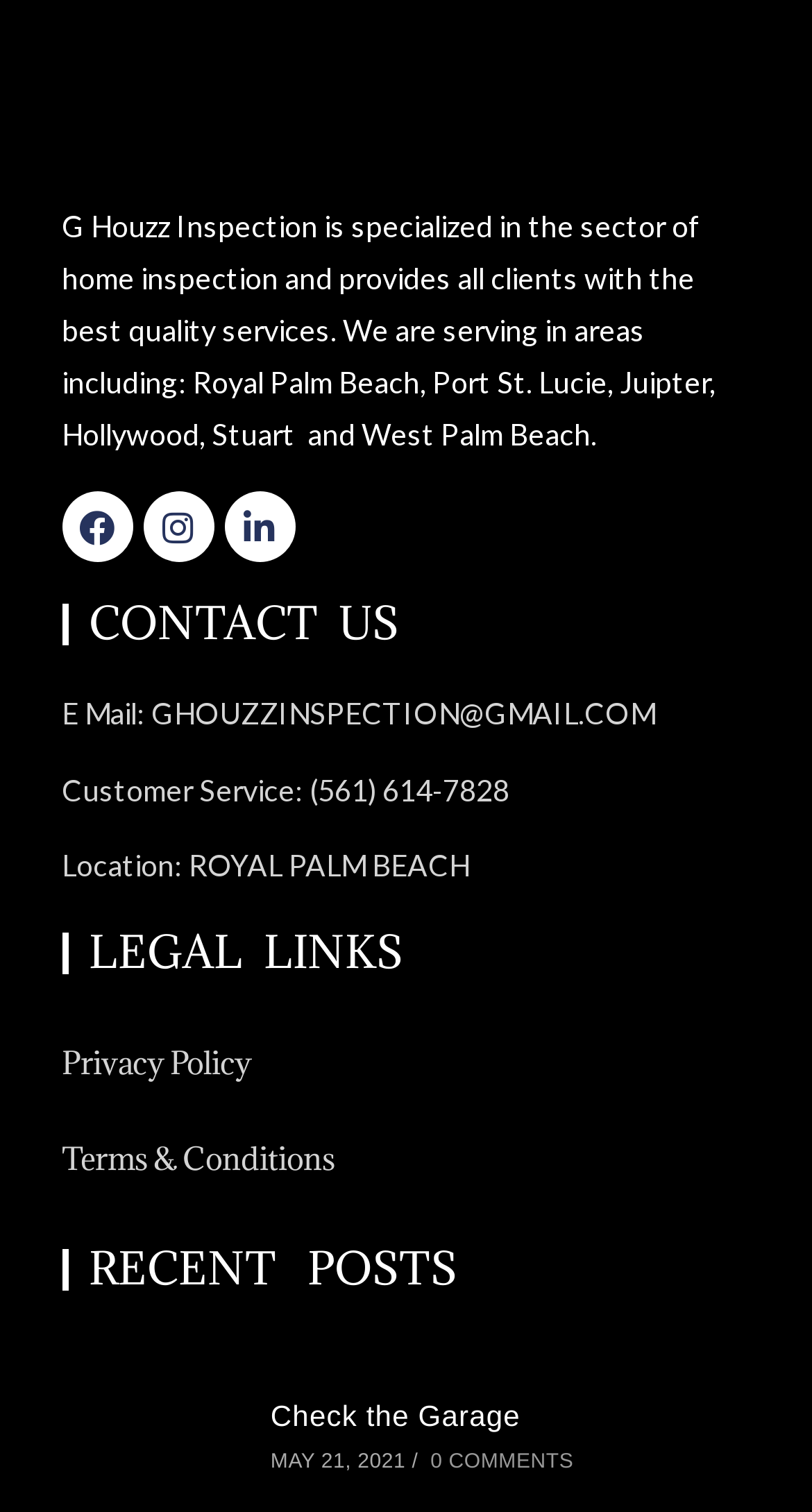Please specify the bounding box coordinates of the region to click in order to perform the following instruction: "view archives from August 2019".

None